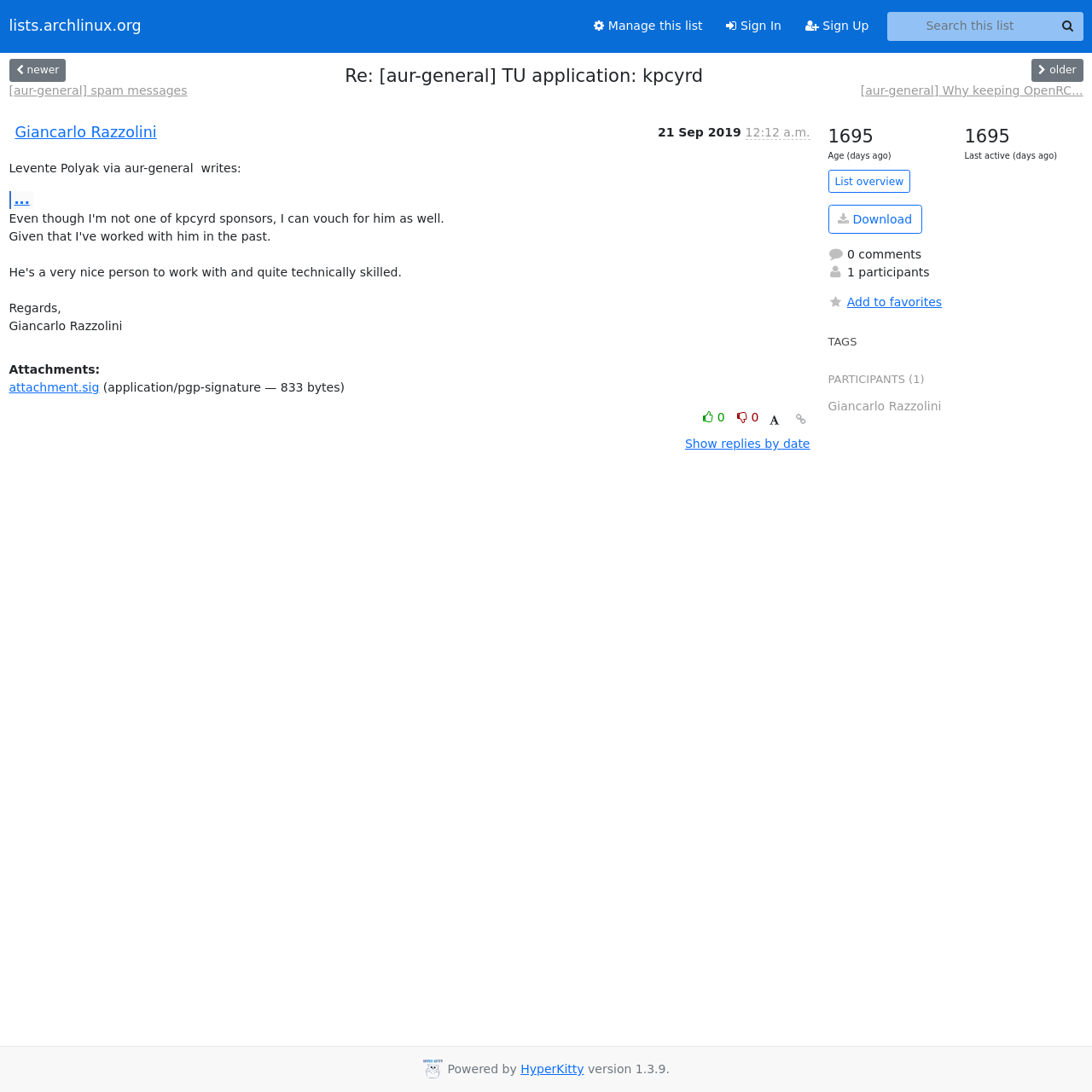Determine the bounding box coordinates of the region to click in order to accomplish the following instruction: "Search this list". Provide the coordinates as four float numbers between 0 and 1, specifically [left, top, right, bottom].

[0.812, 0.011, 0.992, 0.037]